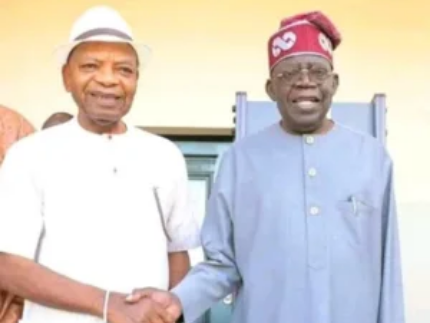Give a detailed account of the visual content in the image.

In this photograph, two men are seen shaking hands in a cordial manner, likely signifying an agreement or a cooperative gesture. One man, dressed in a white outfit with a hat, appears to be expressing a warm smile. The other individual, wearing a traditional attire with a distinctive red cap featuring decorative patterns, also smiles as they engage in this handshake. The background suggests a formal setting, possibly indicating the importance of the meeting or occasion. This image is part of an article discussing political and social matters in Nigeria, reflecting themes of collaboration and leadership.